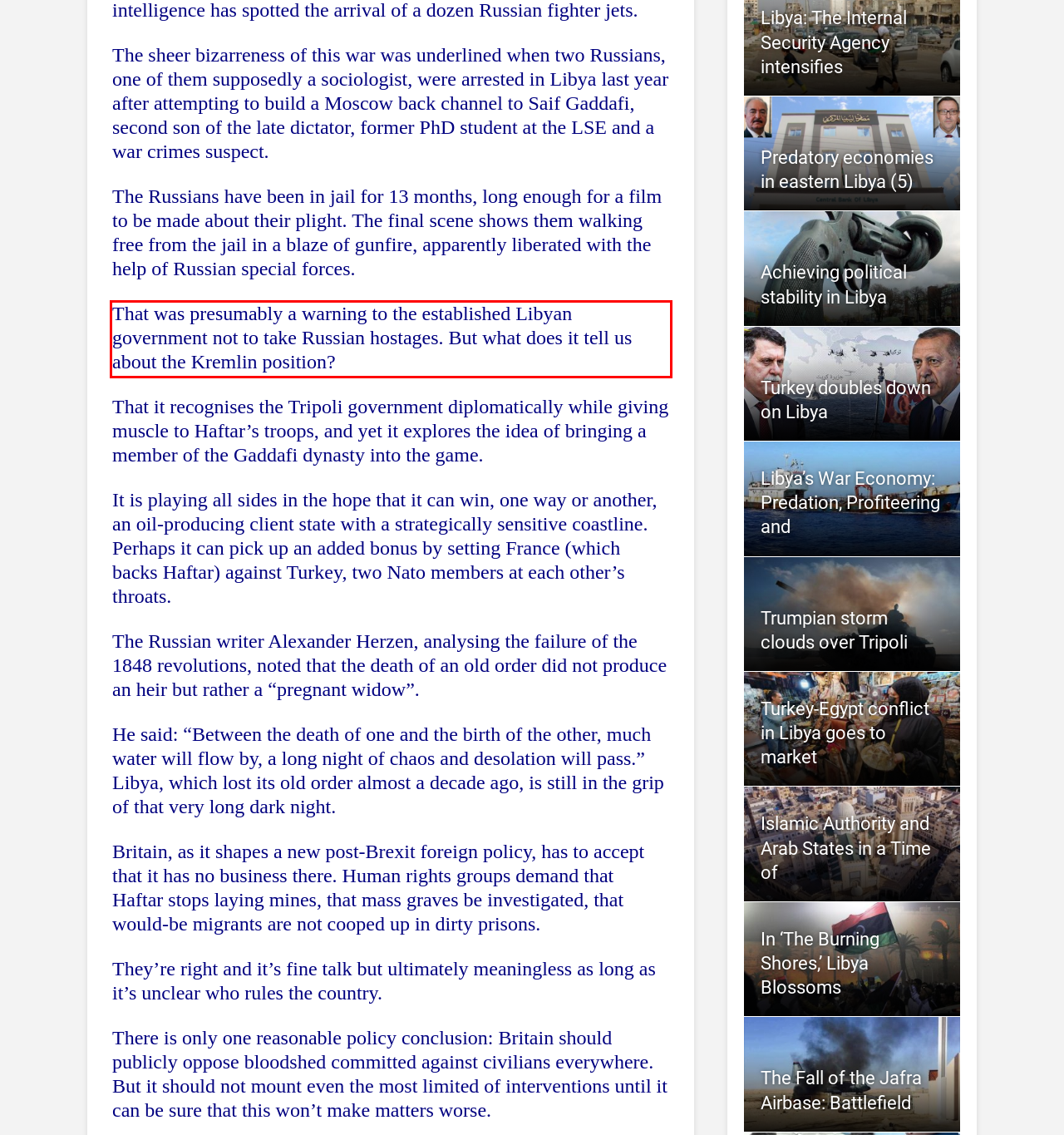You are given a webpage screenshot with a red bounding box around a UI element. Extract and generate the text inside this red bounding box.

That was presumably a warning to the established Libyan government not to take Russian hostages. But what does it tell us about the Kremlin position?